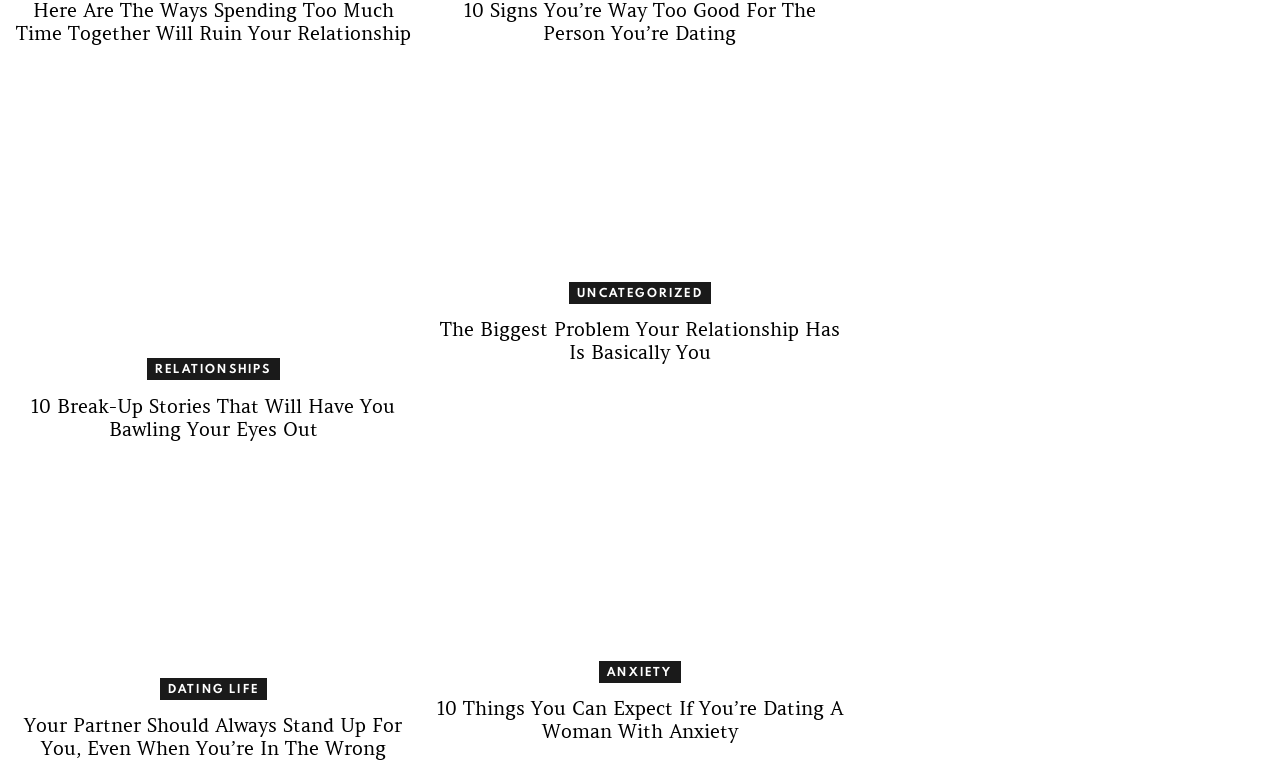Please find the bounding box for the UI element described by: "Anxiety".

[0.468, 0.866, 0.532, 0.895]